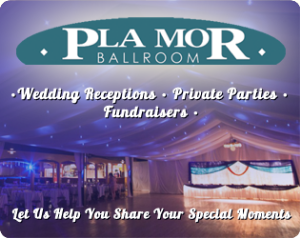Please answer the following question using a single word or phrase: What is the atmosphere of the Pla Mor Ballroom?

Warm and welcoming